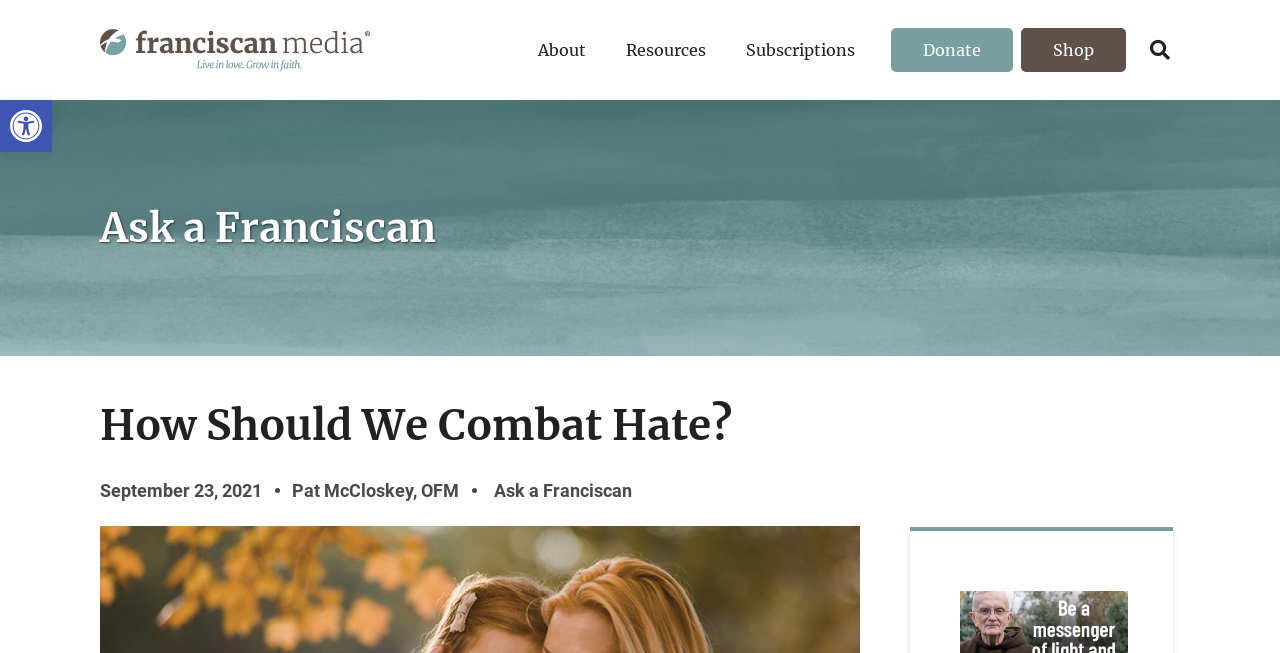Determine the bounding box coordinates of the clickable element to complete this instruction: "Click the Franciscan Media logo". Provide the coordinates in the format of four float numbers between 0 and 1, [left, top, right, bottom].

[0.078, 0.044, 0.289, 0.109]